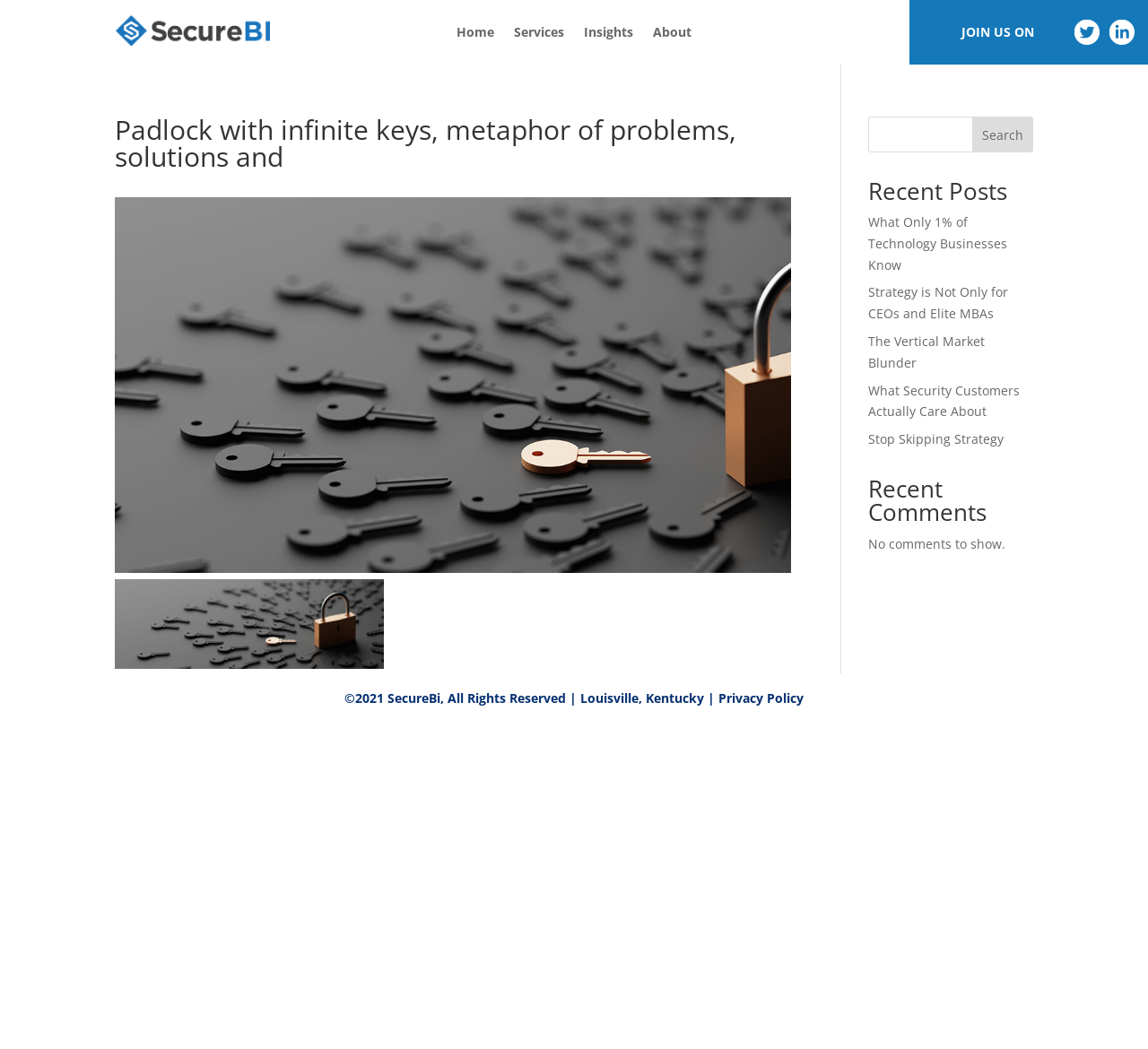Kindly provide the bounding box coordinates of the section you need to click on to fulfill the given instruction: "Sign up for newsletter".

None